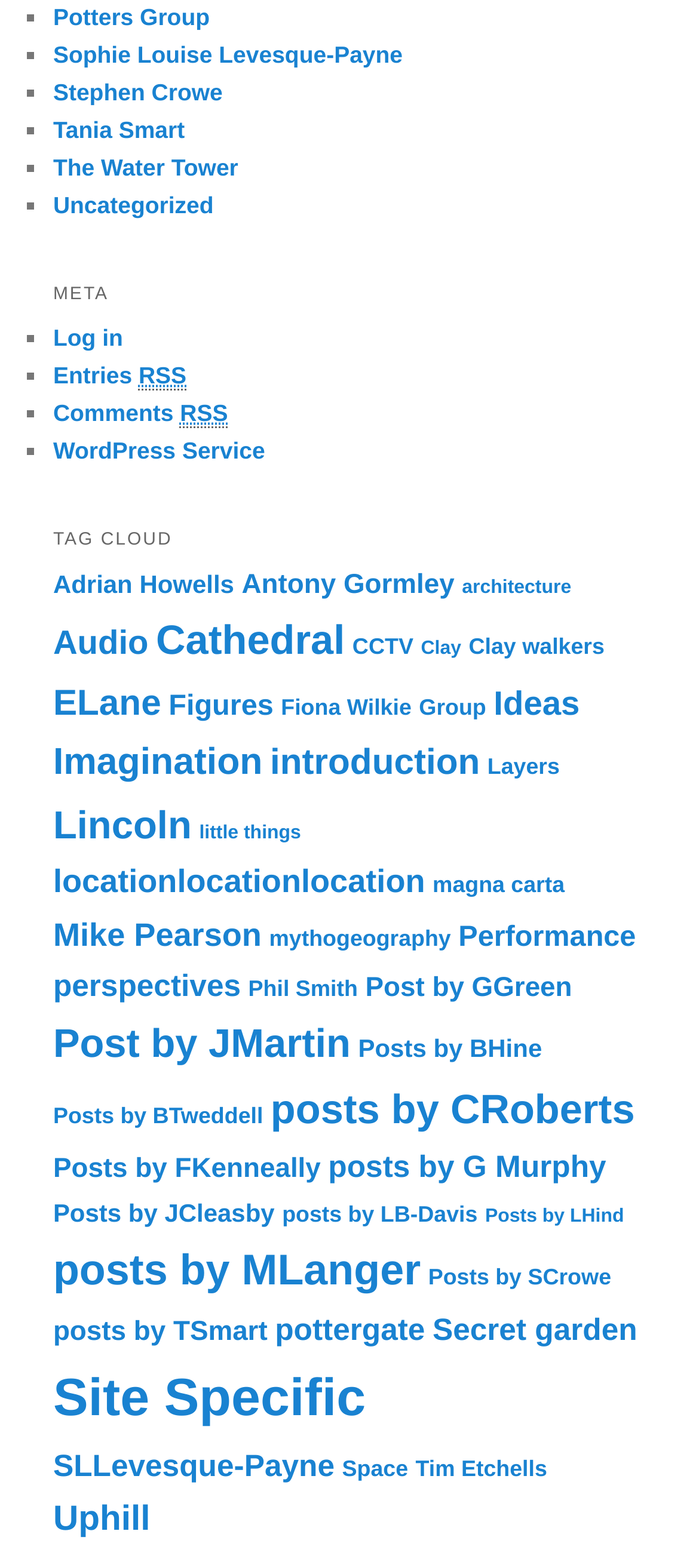Identify the bounding box coordinates of the clickable region required to complete the instruction: "Explore the 'Site Specific' tag". The coordinates should be given as four float numbers within the range of 0 and 1, i.e., [left, top, right, bottom].

[0.076, 0.873, 0.523, 0.911]